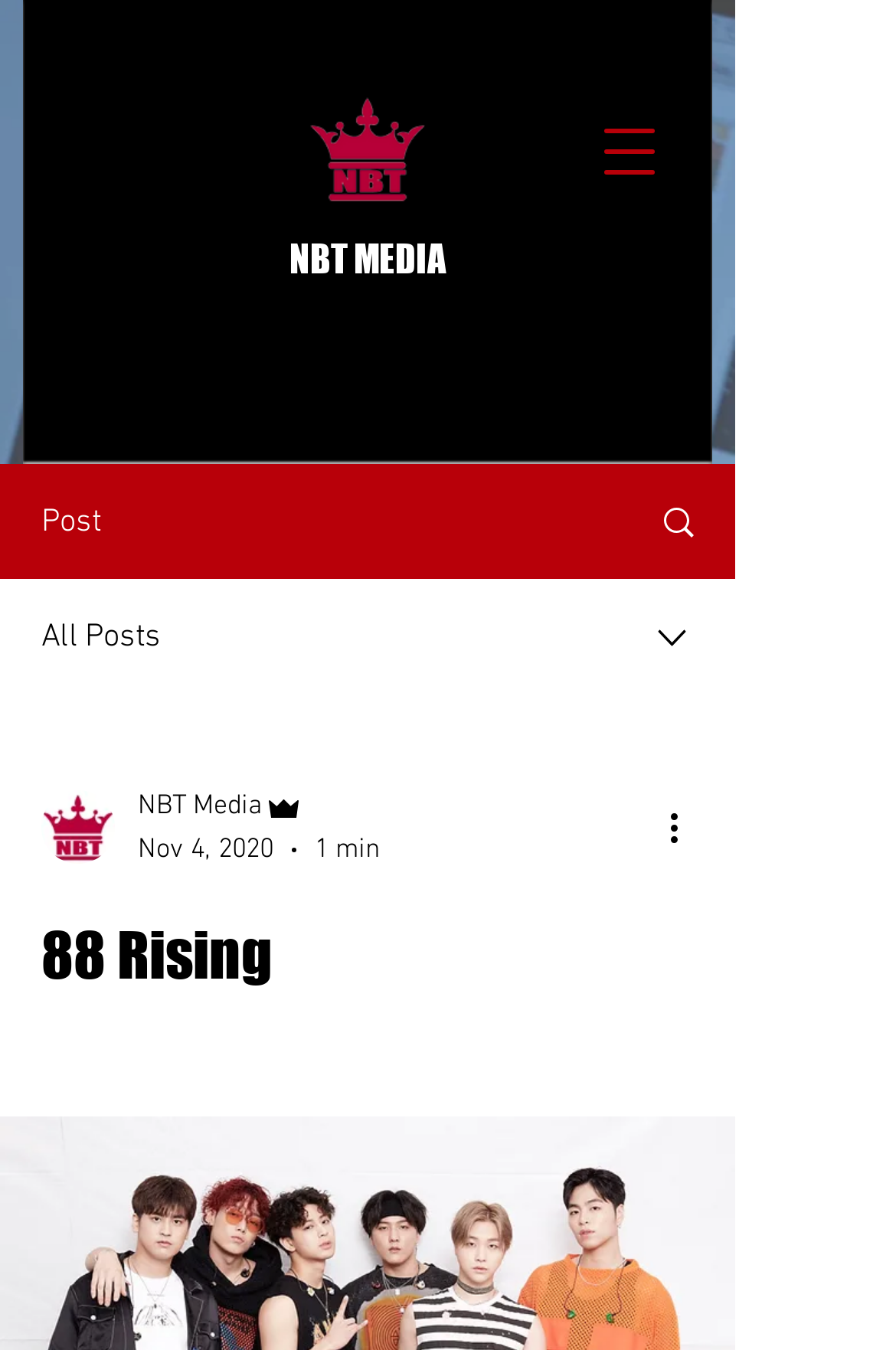Give a one-word or one-phrase response to the question: 
What is the name of the media company?

NBT Media